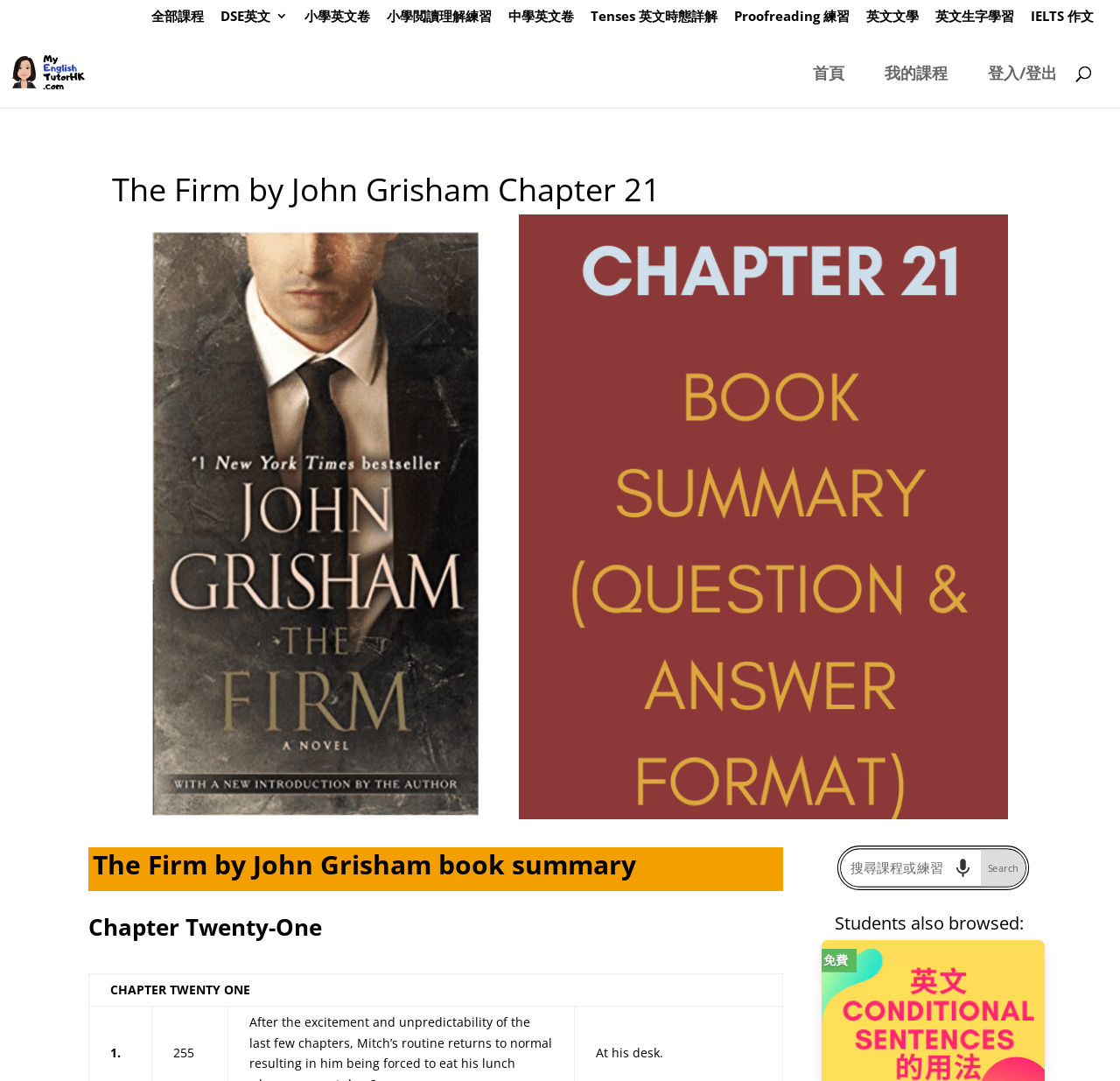Give a short answer to this question using one word or a phrase:
How many links are there in the top navigation bar?

9